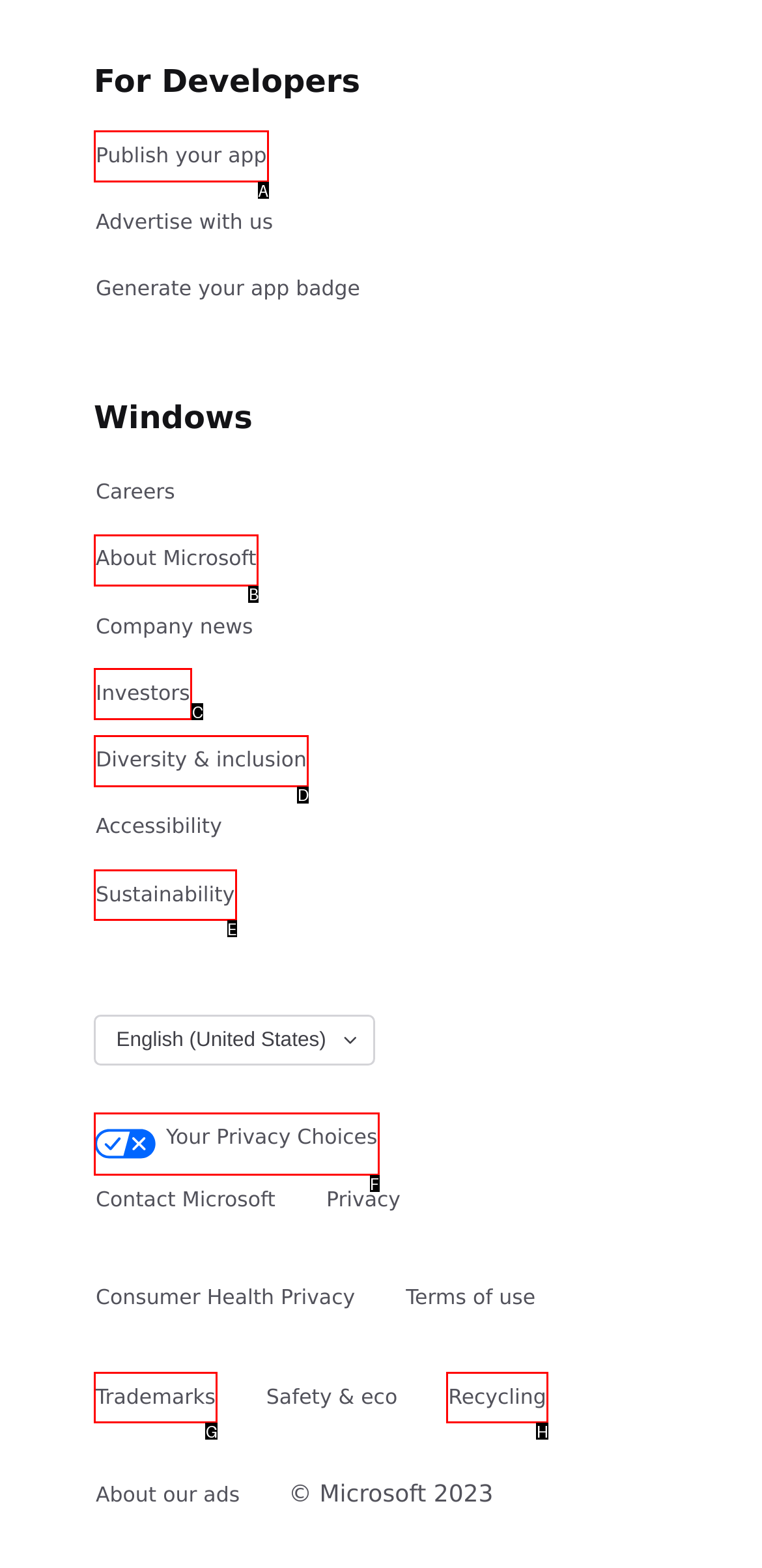Match the HTML element to the given description: Your Privacy Choices
Indicate the option by its letter.

F